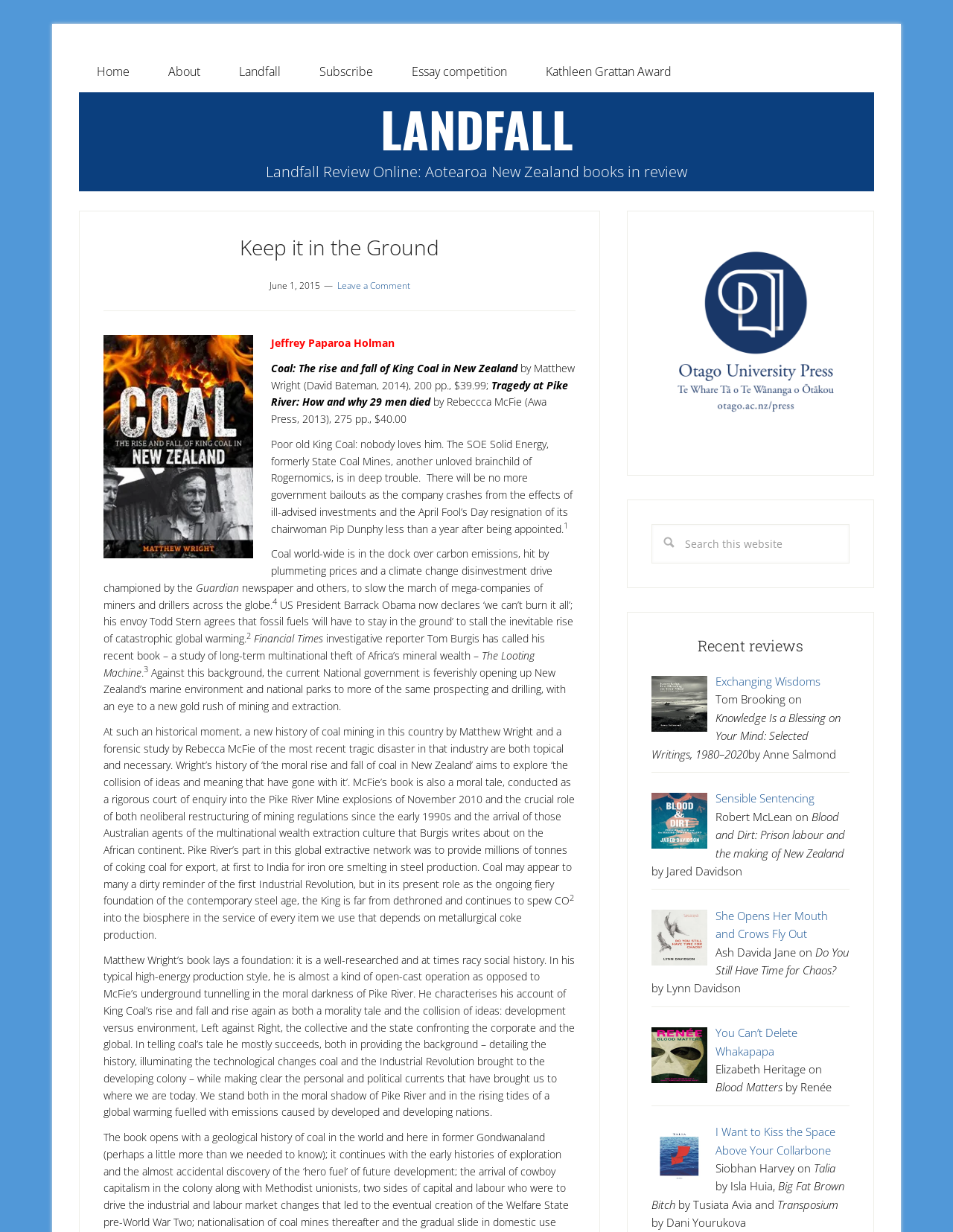Show the bounding box coordinates of the region that should be clicked to follow the instruction: "Check the 'Recent reviews' section."

[0.684, 0.517, 0.891, 0.531]